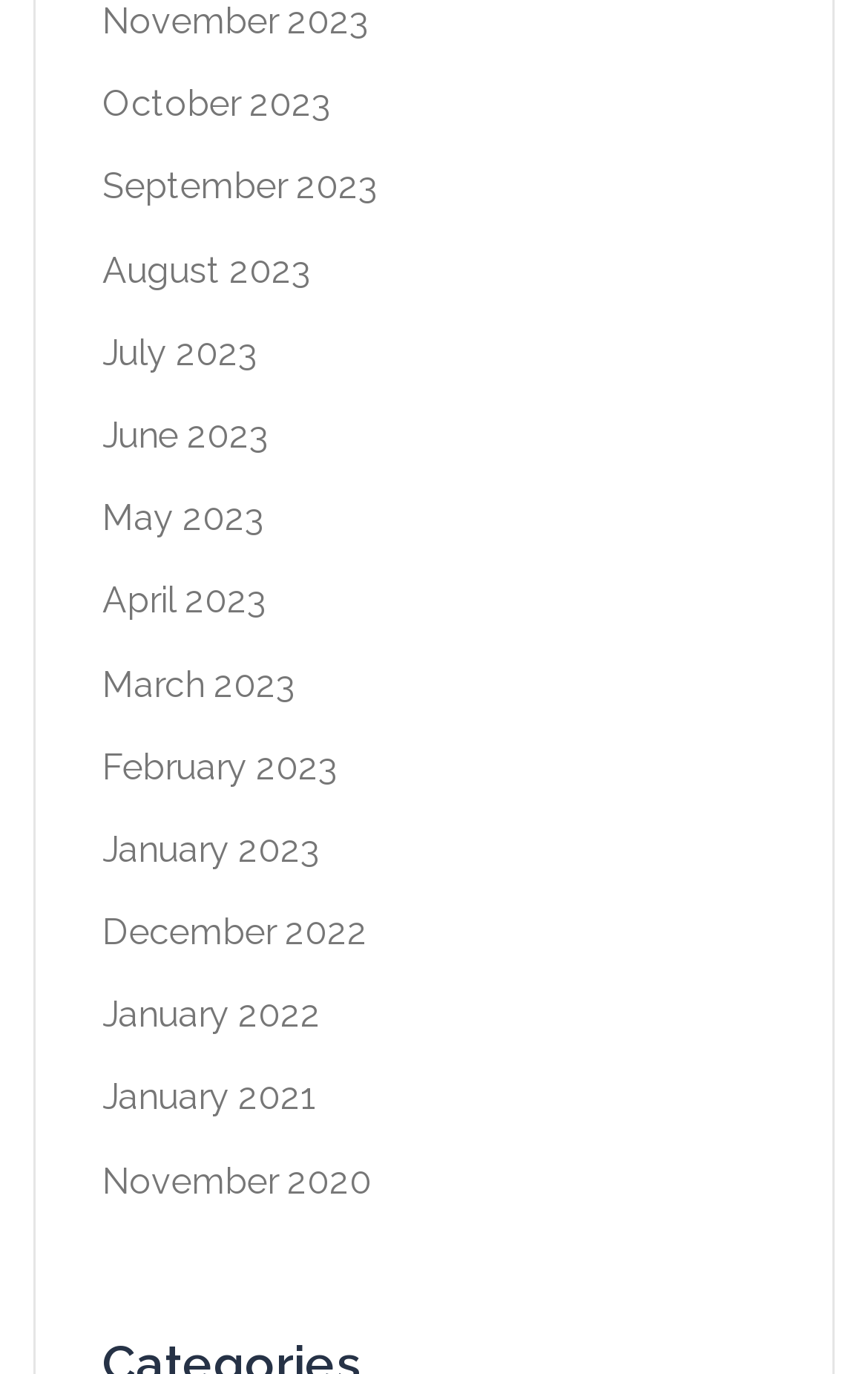What is the month listed below 'October 2023'?
Utilize the image to construct a detailed and well-explained answer.

By examining the list of links, I can see that the link 'September 2023' is listed below 'October 2023'.